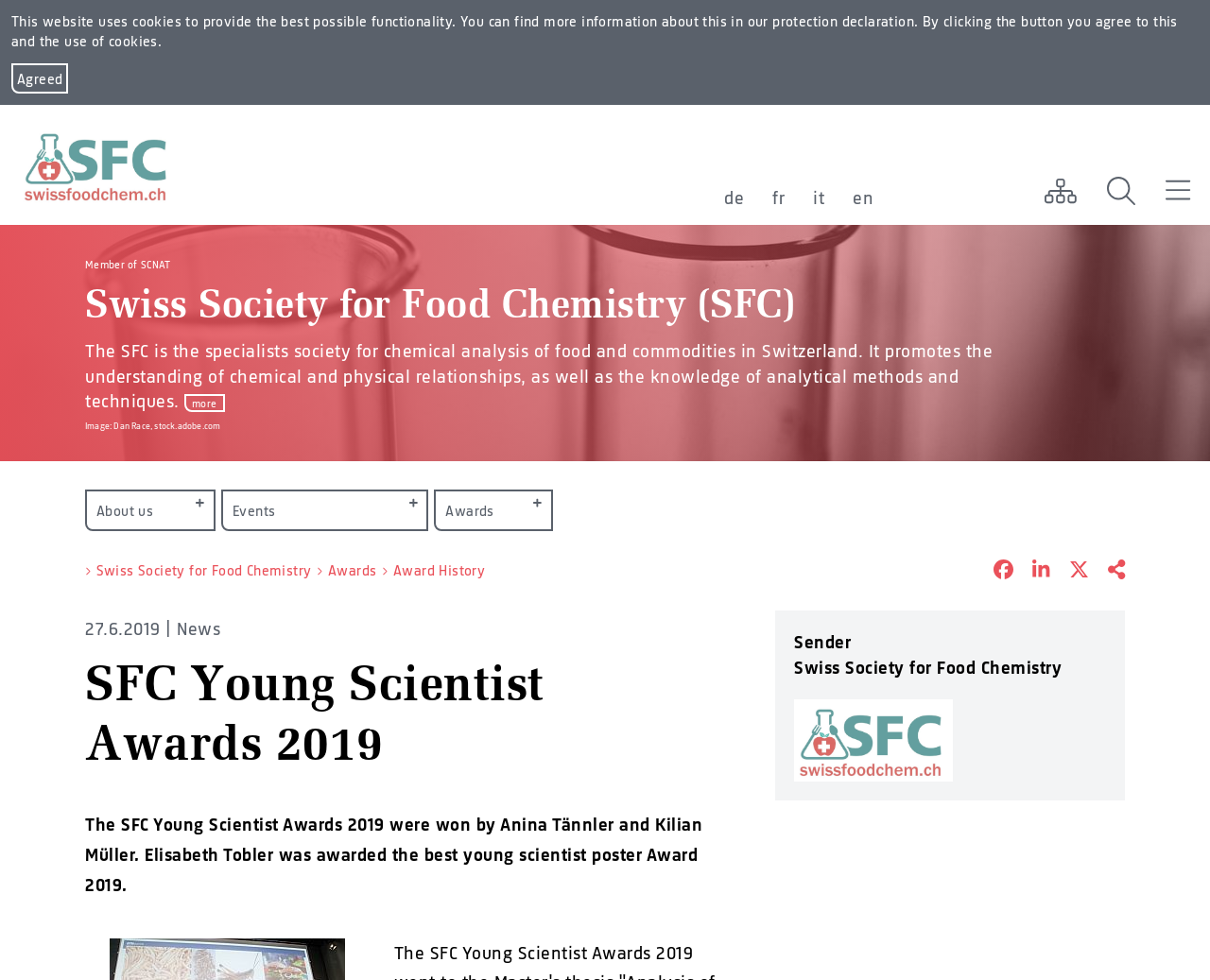What is the language of the link at the top-right corner of the webpage?
Using the details shown in the screenshot, provide a comprehensive answer to the question.

I found this answer by looking at the links at the top-right corner of the webpage, which include 'de', 'fr', 'it', and 'en'. The 'en' link corresponds to the English language.